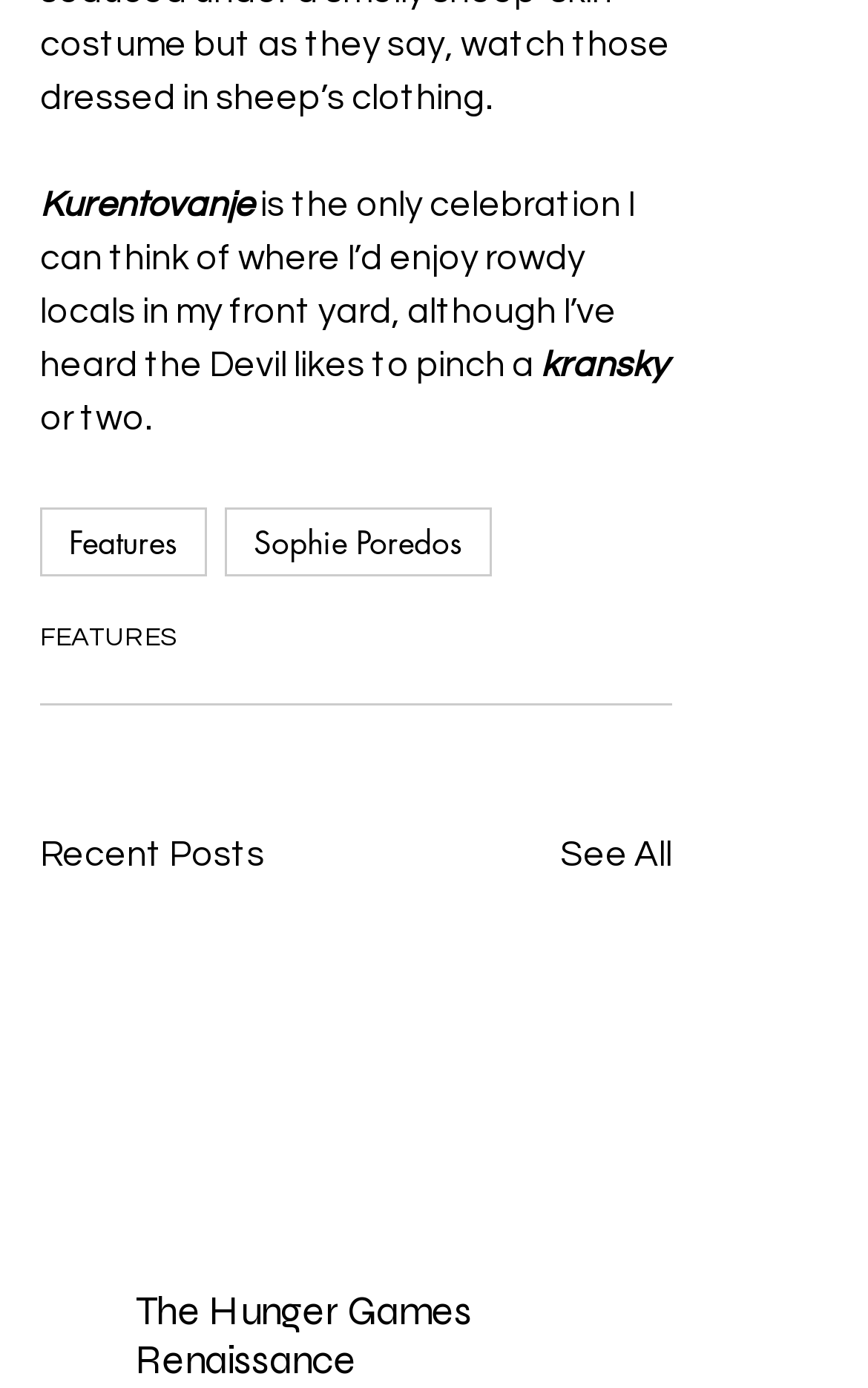Determine the bounding box for the HTML element described here: "The Hunger Games Renaissance". The coordinates should be given as [left, top, right, bottom] with each number being a float between 0 and 1.

[0.156, 0.926, 0.664, 0.997]